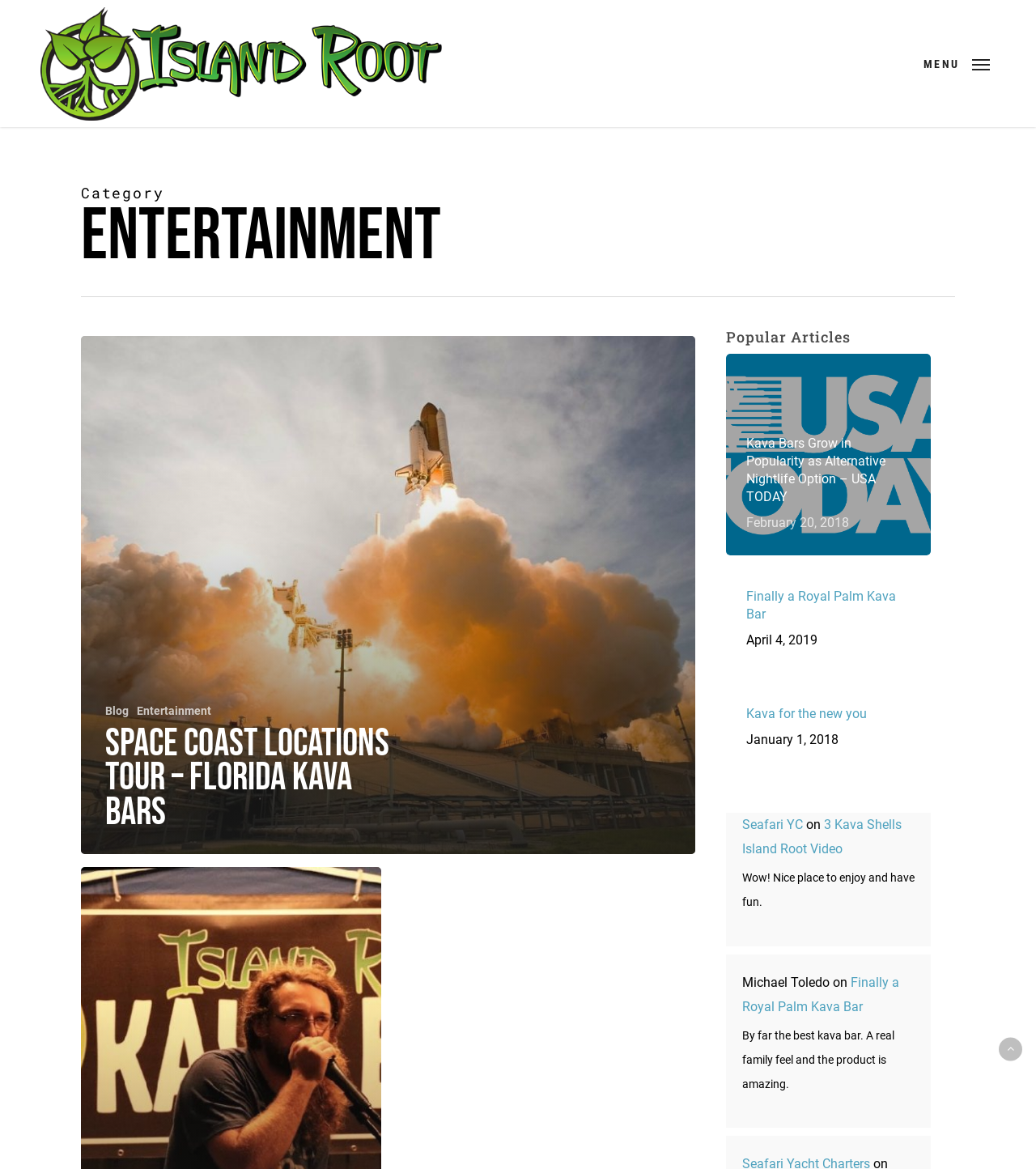What is the name of the kava bar?
Deliver a detailed and extensive answer to the question.

The name of the kava bar can be found in the top-left corner of the webpage, where it says 'Island Root Kava Bar' in the link and image elements.